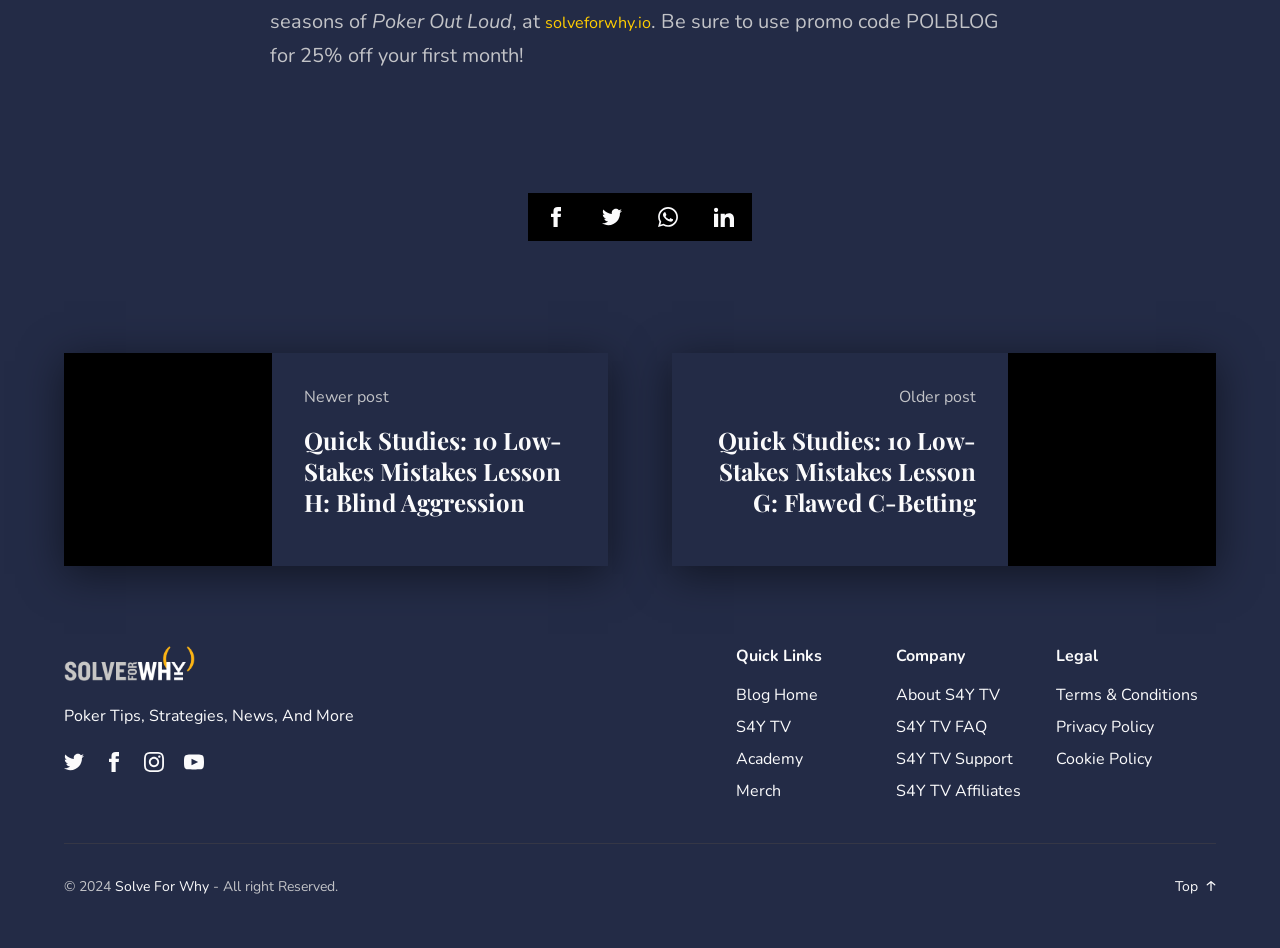Determine the bounding box coordinates of the clickable region to execute the instruction: "Read Quick Studies: 10 Low-Stakes Mistakes Lesson H: Blind Aggression". The coordinates should be four float numbers between 0 and 1, denoted as [left, top, right, bottom].

[0.05, 0.392, 0.475, 0.618]